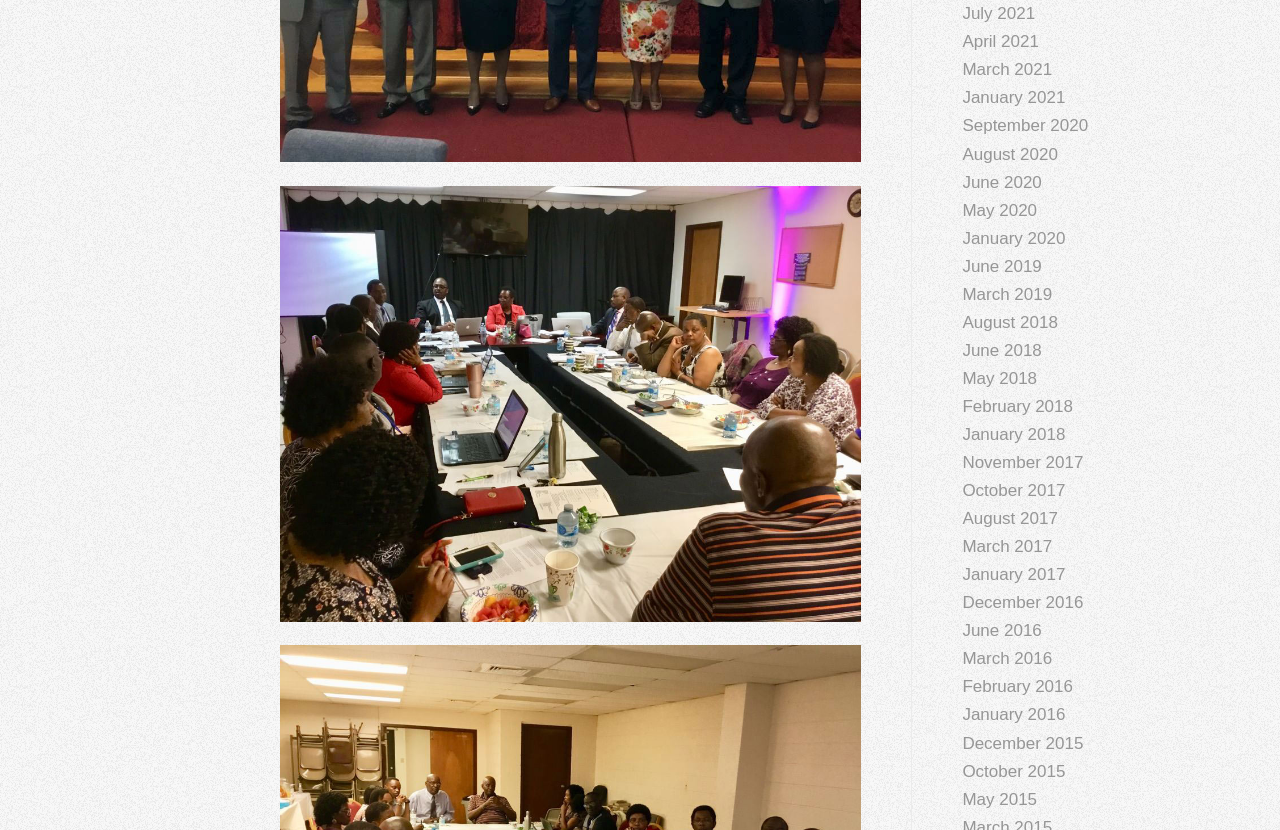Respond to the question with just a single word or phrase: 
Are there any links for the year 2022?

No